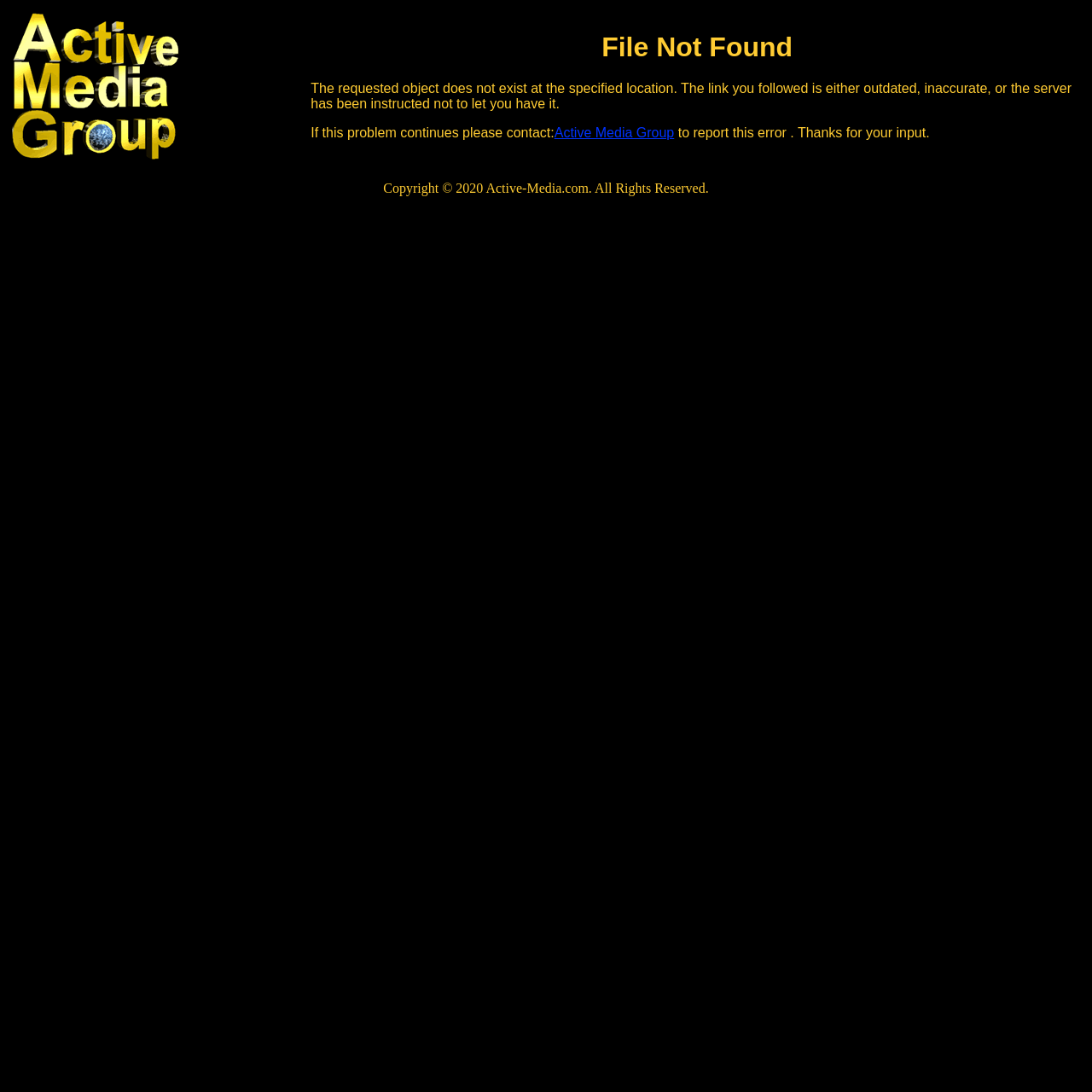Find and generate the main title of the webpage.

File Not Found